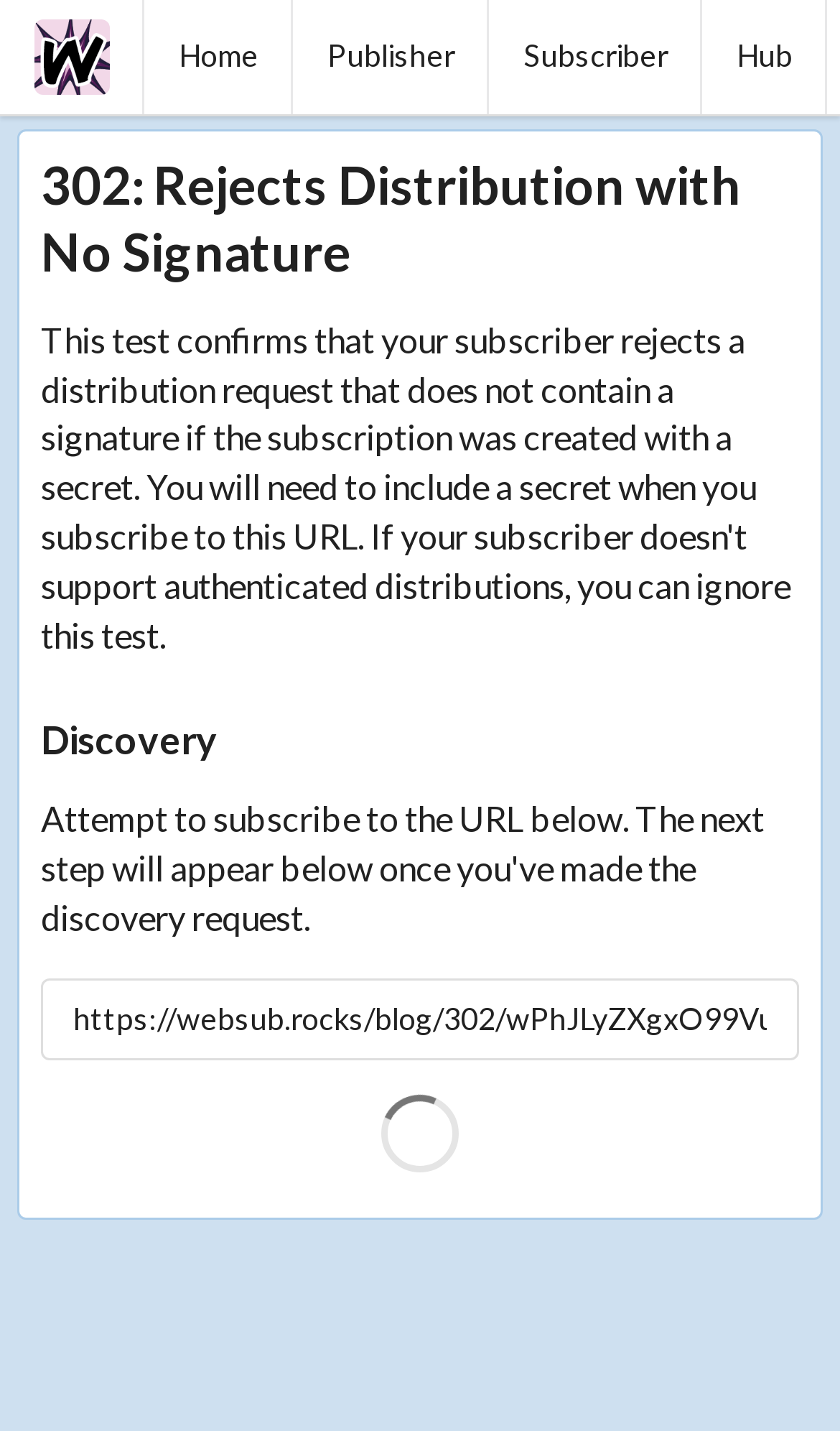Give a succinct answer to this question in a single word or phrase: 
Is there an image on the webpage?

Yes